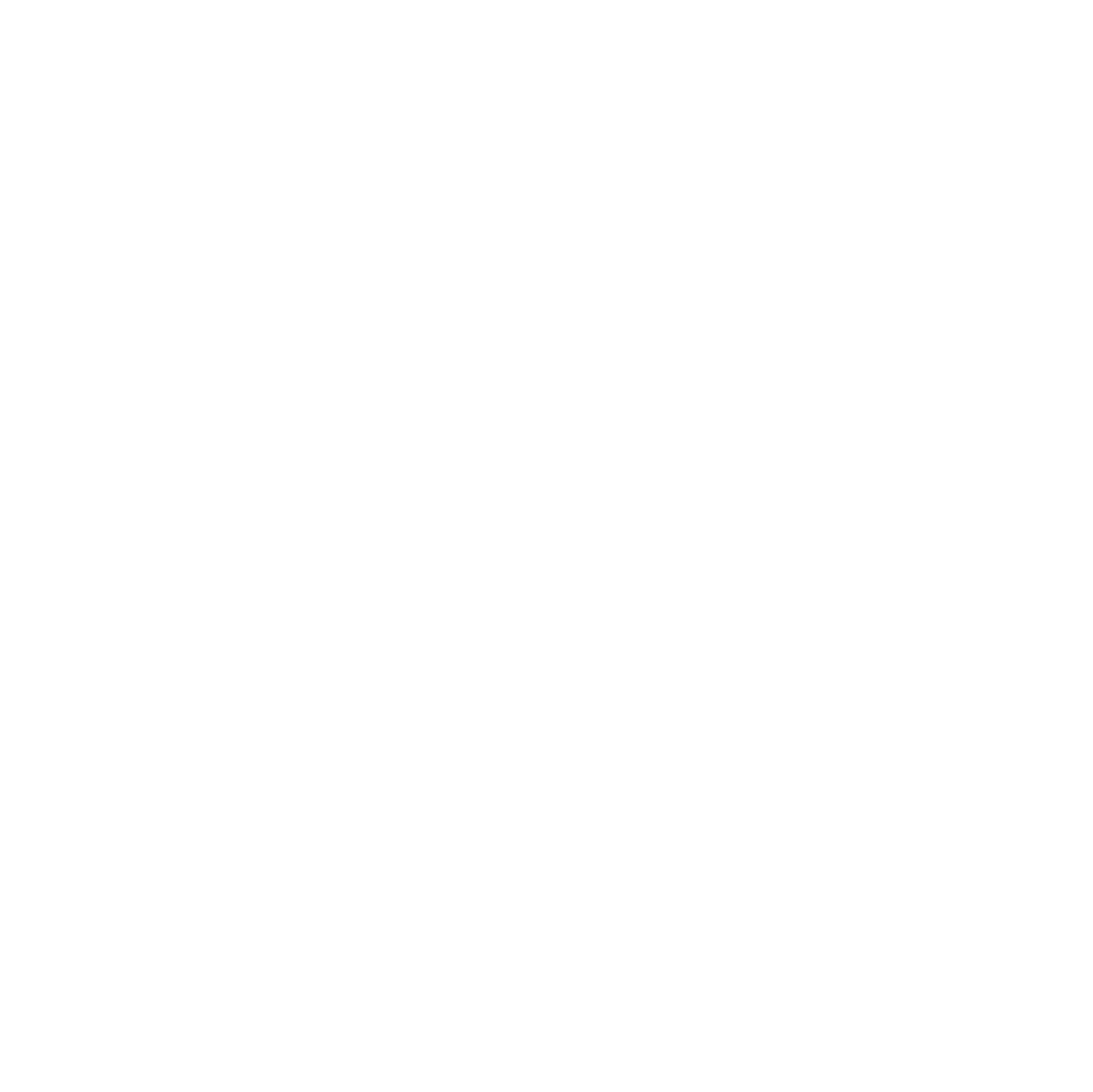Answer this question in one word or a short phrase: How many wine products are displayed?

3